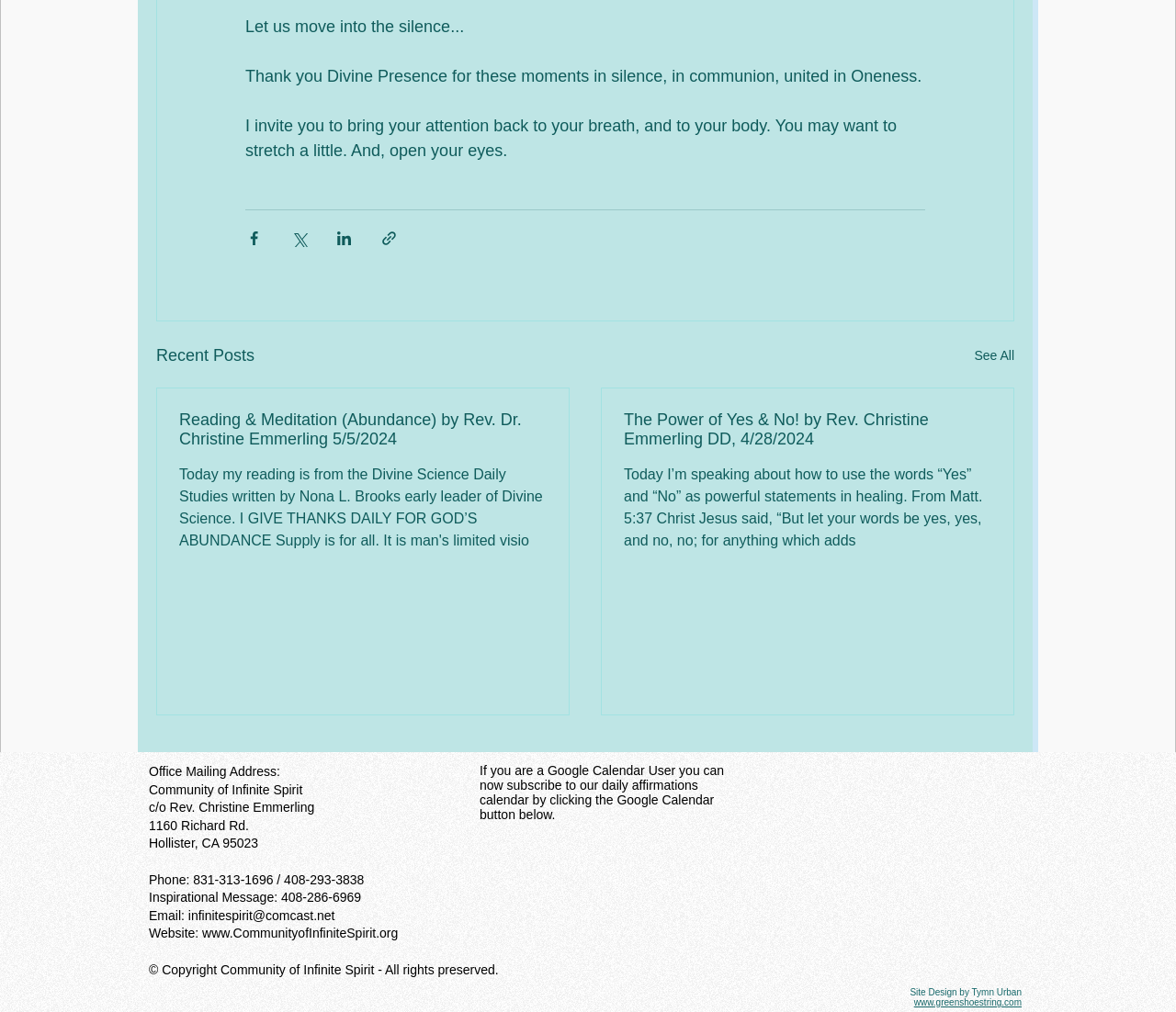Given the following UI element description: "infinitespirit@comcast.net", find the bounding box coordinates in the webpage screenshot.

[0.16, 0.897, 0.285, 0.912]